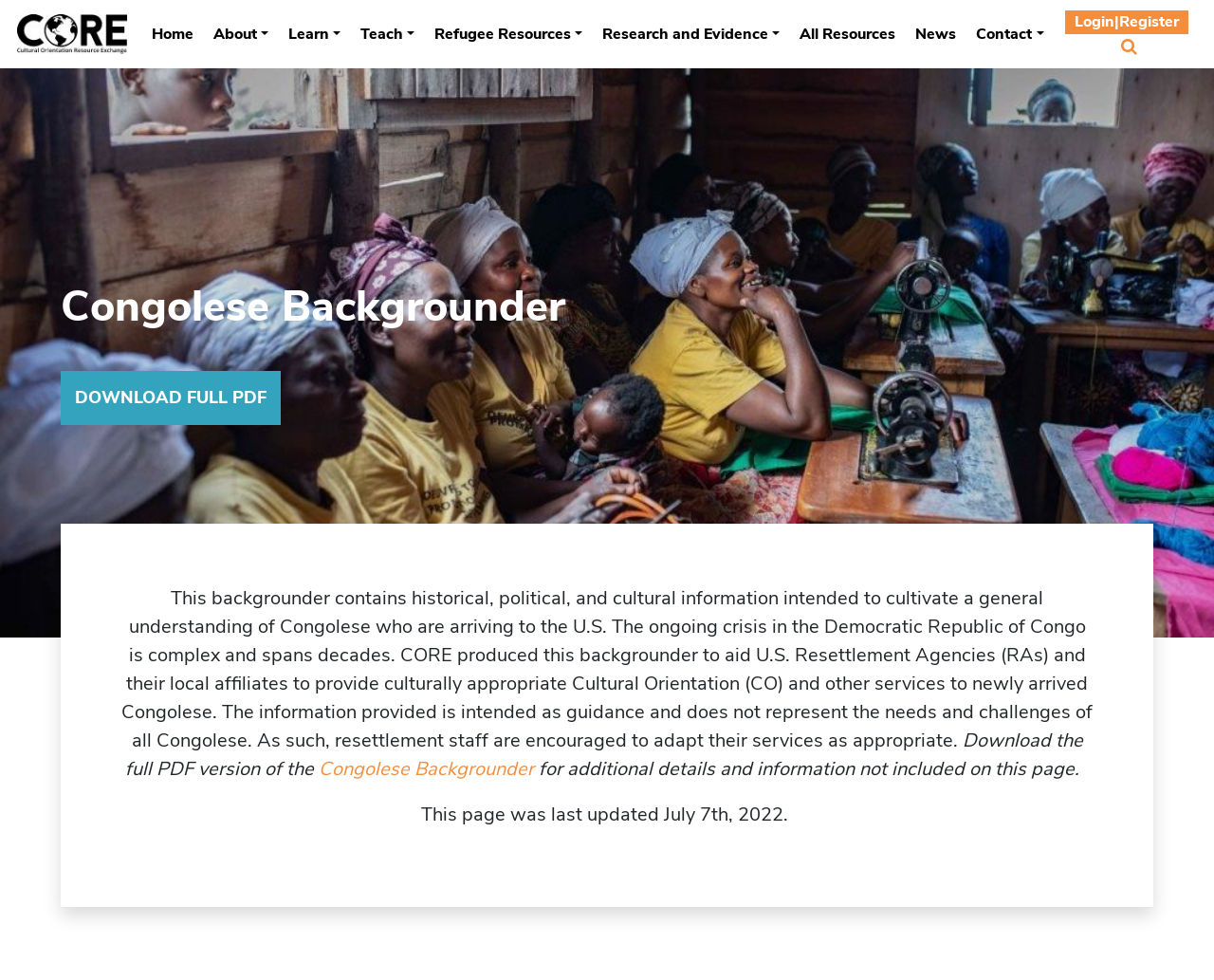Write an extensive caption that covers every aspect of the webpage.

The webpage is about providing culturally appropriate Cultural Orientation (CO) and other services to newly-arrived Congolese refugees. At the top left corner, there is a logo image and a link to "CORE". To the right of the logo, there is a navigation menu with links to "Home", "About", "Learn", "Teach", "Refugee Resources", "Research and Evidence", "All Resources", "News", and "Contact". Each of these links has a dropdown menu except for "Home" and "All Resources". 

On the top right corner, there is a link to "Login|Register" and a search icon. Below the navigation menu, there is a heading "Congolese Backgrounder" that spans almost the entire width of the page. Underneath the heading, there is a link to "DOWNLOAD FULL PDF" and a block of text that provides an overview of the Congolese Backgrounder, its purpose, and its limitations. The text explains that the backgrounder is intended to aid U.S. Resettlement Agencies in providing culturally appropriate services to newly arrived Congolese refugees.

Further down the page, there is a link to download the full PDF version of the Congolese Backgrounder, which provides additional details and information not included on this page. At the bottom of the page, there is a note indicating that the page was last updated on July 7th, 2022.